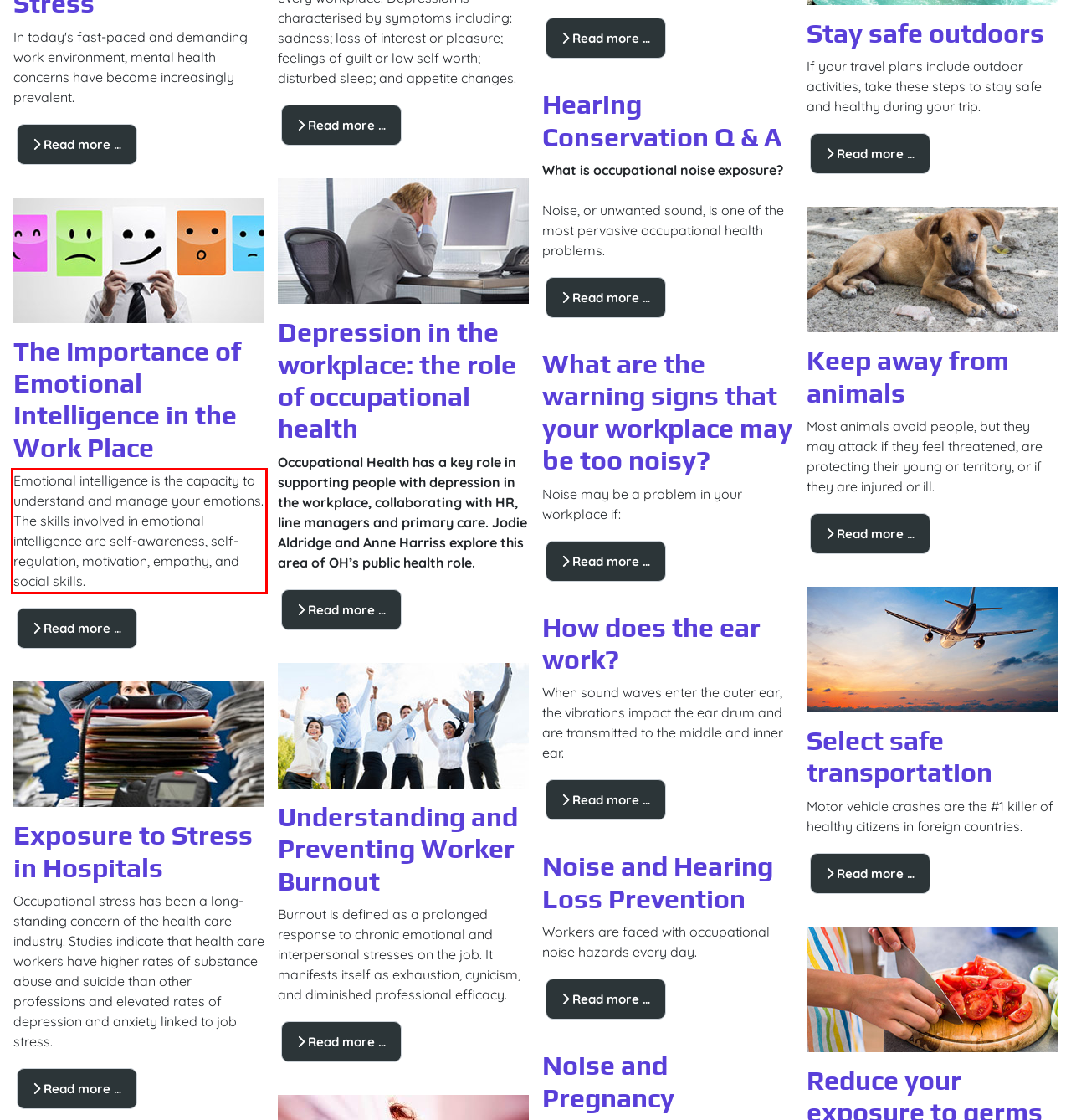Please examine the webpage screenshot containing a red bounding box and use OCR to recognize and output the text inside the red bounding box.

Emotional intelligence is the capacity to understand and manage your emotions. The skills involved in emotional intelligence are self-awareness, self-regulation, motivation, empathy, and social skills.